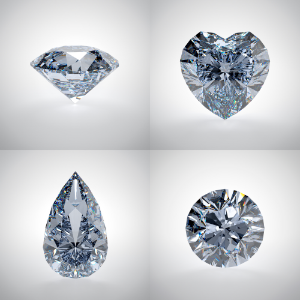Provide a one-word or short-phrase answer to the question:
Are lab-grown diamonds the same as natural diamonds?

Same properties